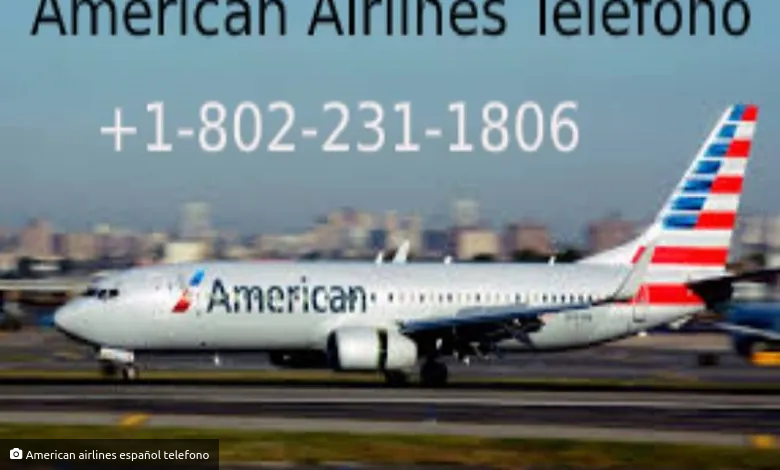Create an extensive caption that includes all significant details of the image.

The image showcases a striking American Airlines aircraft in flight, prominently featuring the airline's logo and colors. Superimposed on the image, in bold text, are the words "American Airlines telefono" followed by the contact number "+1-802-231-1806." This visual serves to inform passengers about how to reach American Airlines customer service, particularly for Spanish speakers. The plane appears to be in a dynamic takeoff position, symbolizing movement and travel, underscoring the purpose of contacting customer service for inquiries or assistance related to flying with American Airlines.